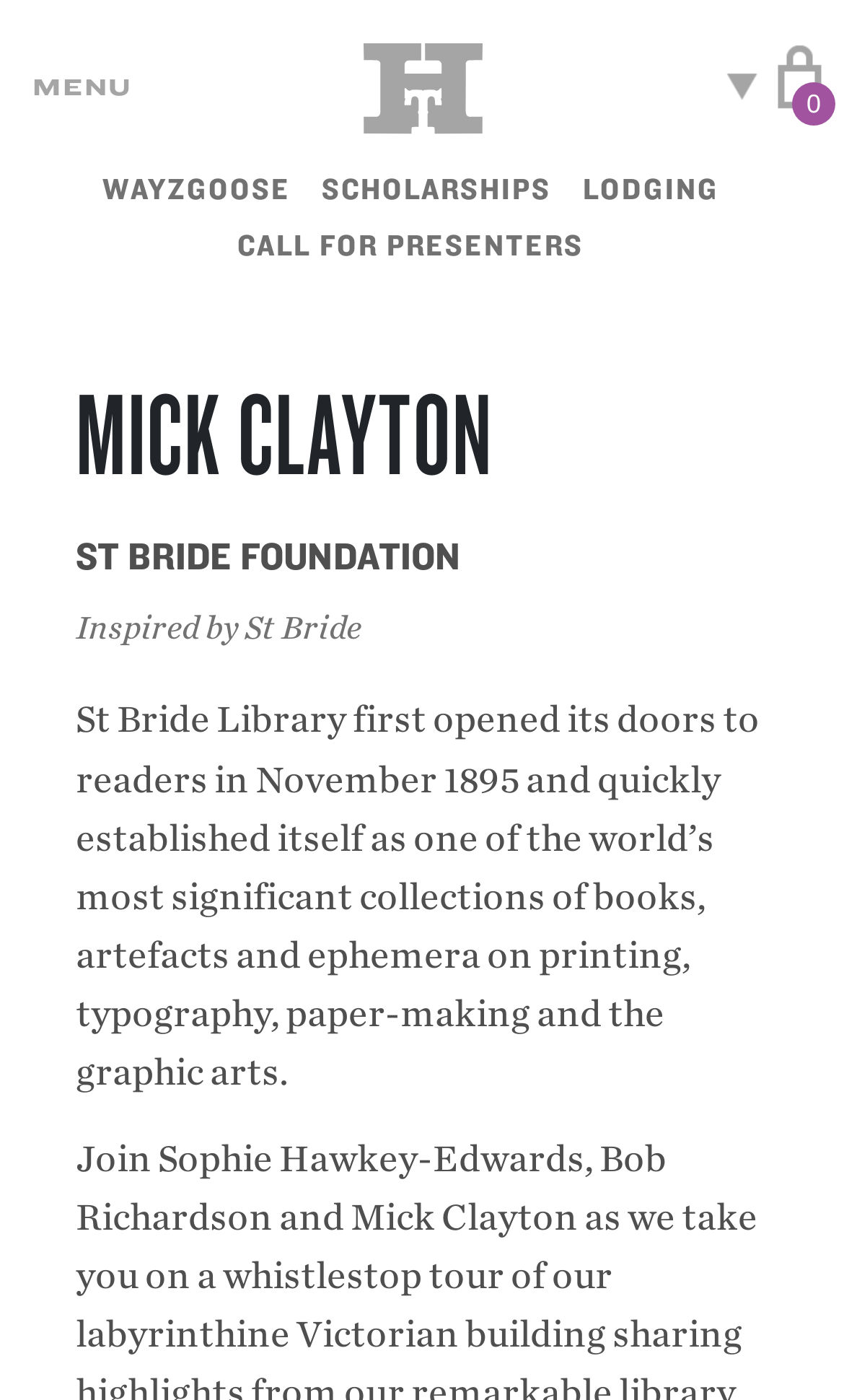From the element description .logo-header-mobile-svg { fill: #a5a5a5; }, predict the bounding box coordinates of the UI element. The coordinates must be specified in the format (top-left x, top-left y, bottom-right x, bottom-right y) and should be within the 0 to 1 range.

[0.429, 0.031, 0.571, 0.093]